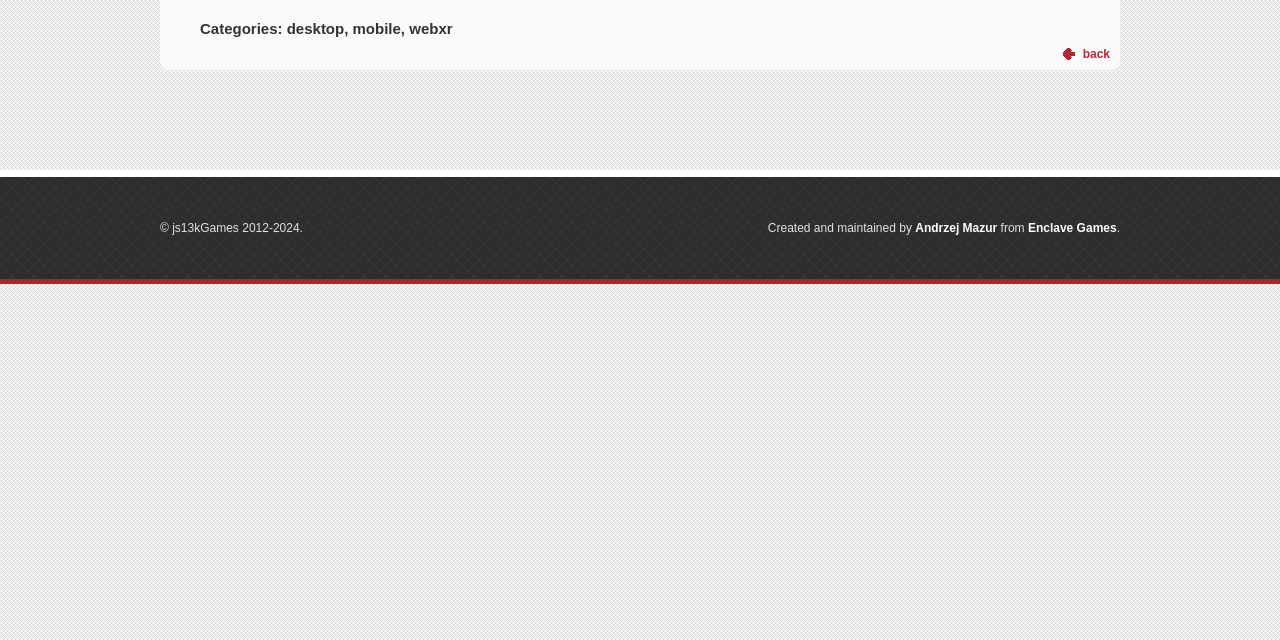Identify the bounding box for the UI element described as: "Visiting Georgia’s Iconic Filming Locations". The coordinates should be four float numbers between 0 and 1, i.e., [left, top, right, bottom].

None